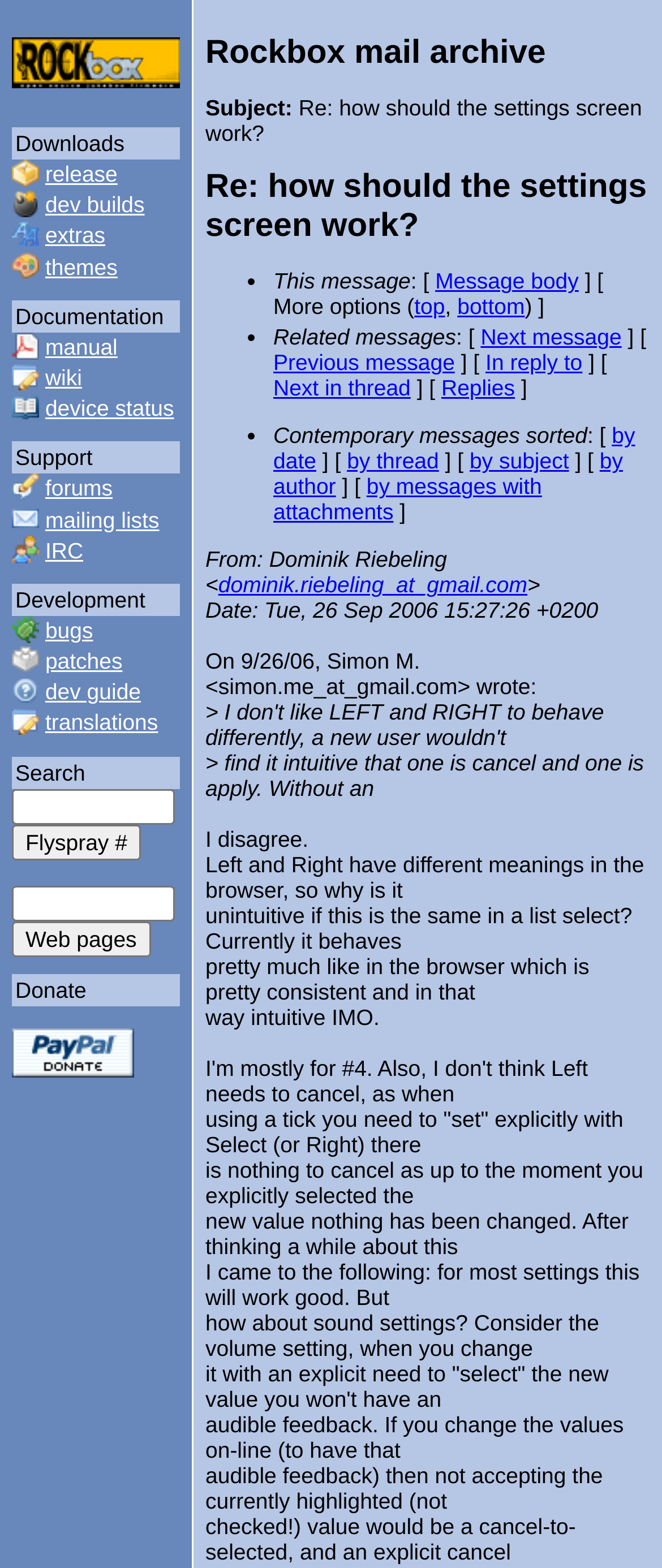Please identify the coordinates of the bounding box for the clickable region that will accomplish this instruction: "Search for something".

[0.018, 0.503, 0.264, 0.526]